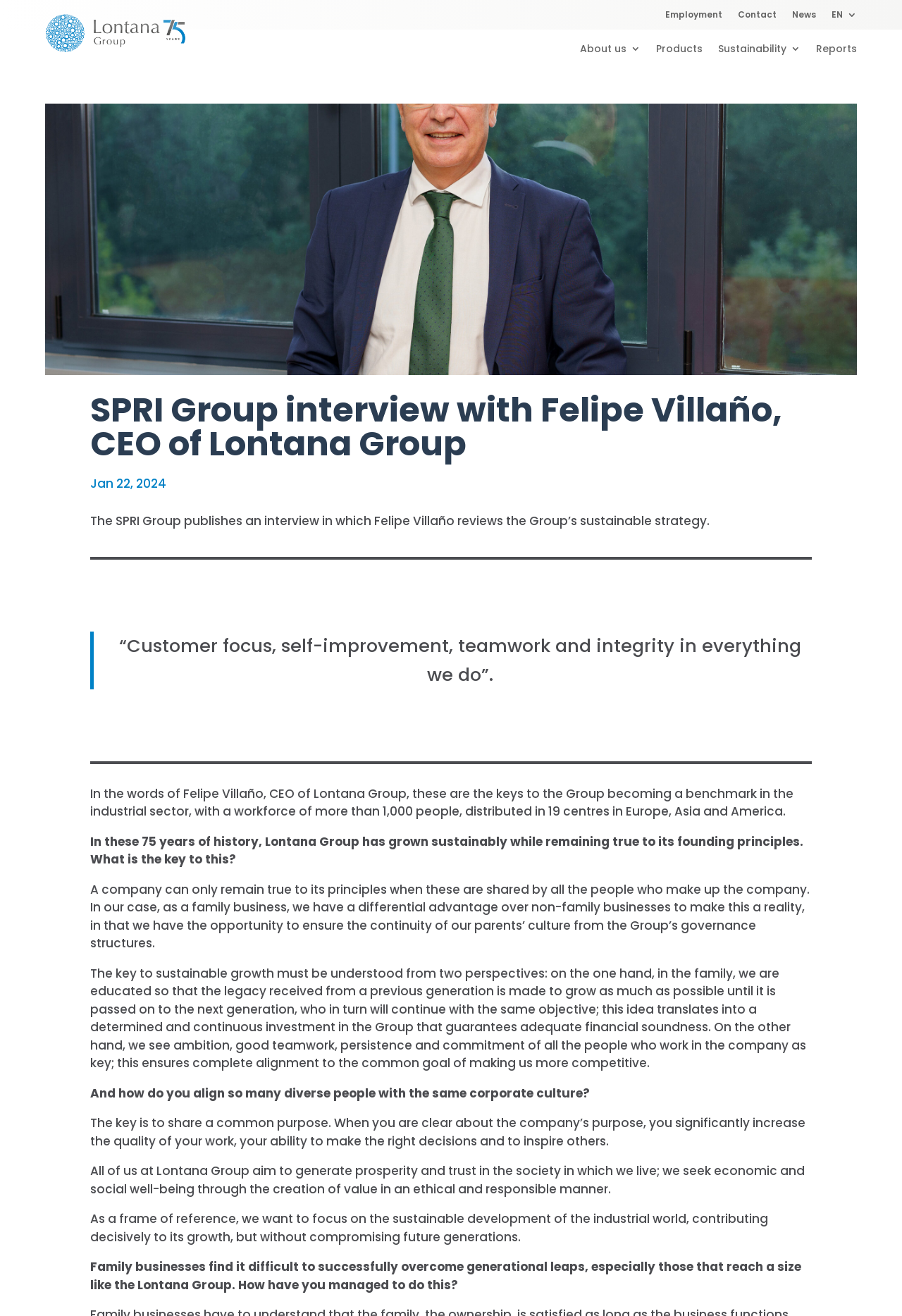Find and provide the bounding box coordinates for the UI element described here: "139 Sq Bristol F2b". The coordinates should be given as four float numbers between 0 and 1: [left, top, right, bottom].

None